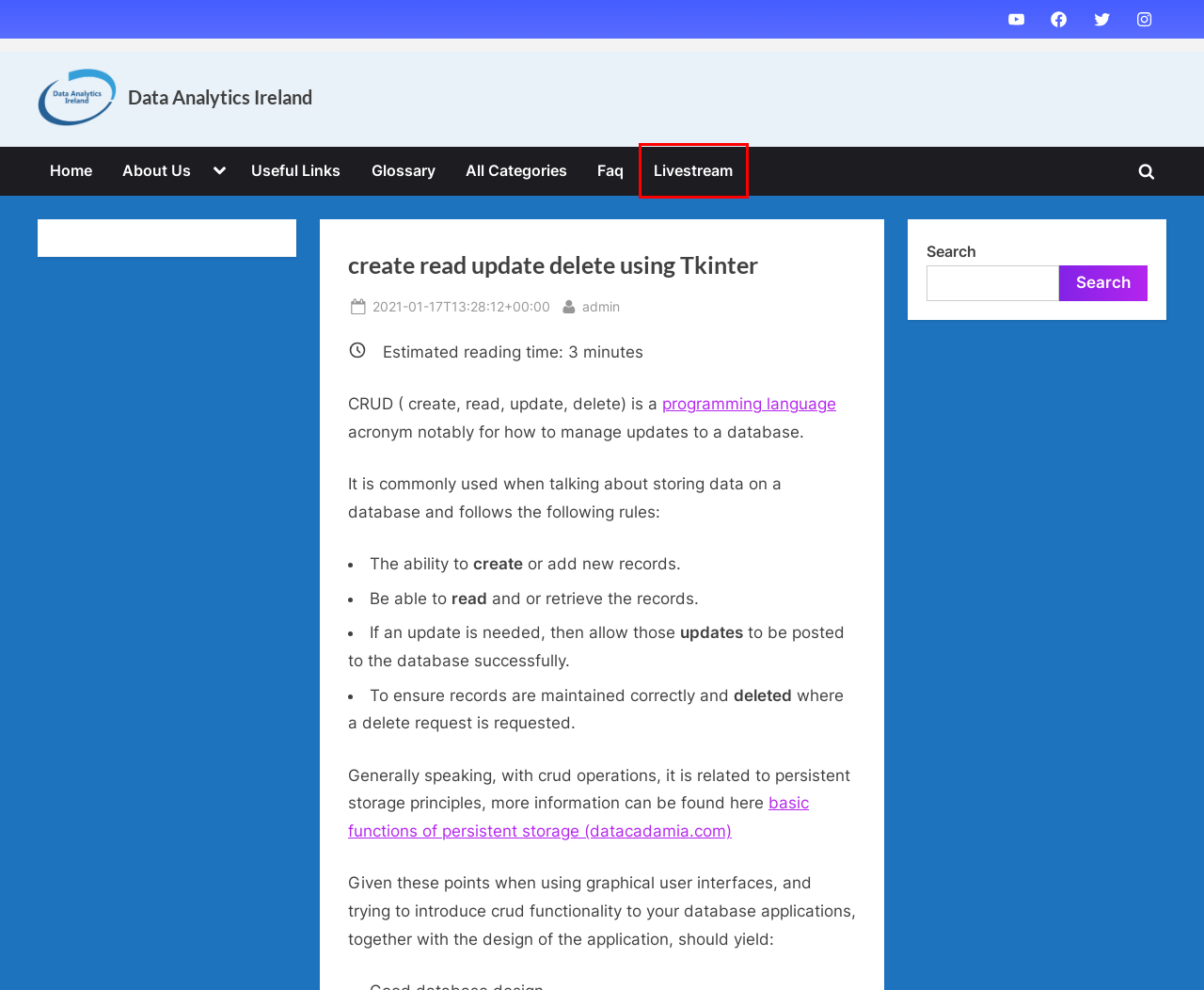You have been given a screenshot of a webpage with a red bounding box around a UI element. Select the most appropriate webpage description for the new webpage that appears after clicking the element within the red bounding box. The choices are:
A. Write for us - Data Analytics Ireland
B. Data analytics at your finger tips
C. About Us and how you will benefit - Data Analytics Ireland
D. Data Analytics Livestream - Weekly don't miss out and subscribe!
E. Learn more information about our website - Data Analytics Ireland
F. IO - CRUD (Create/Read/Update/Delete) - basic functions of persistent storage
G. Data Analytics Ireland- List of all our categories covered
H. Faq - Data Analytics Ireland

D